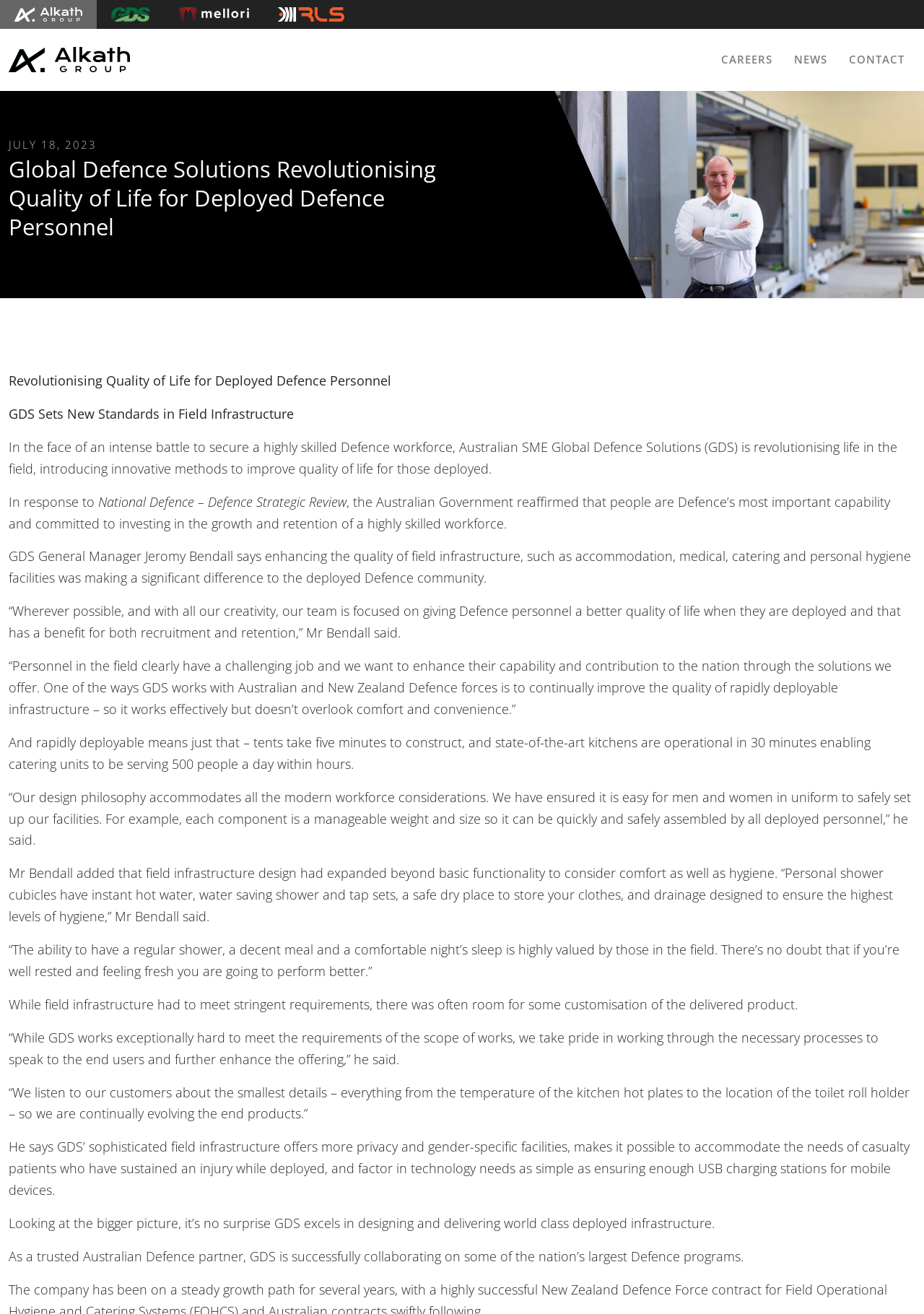What is the focus of GDS' design philosophy?
Could you answer the question with a detailed and thorough explanation?

I understood the focus of GDS' design philosophy from the text '“Our design philosophy accommodates all the modern workforce considerations. We have ensured it is easy for men and women in uniform to safely set up our facilities... Personal shower cubicles have instant hot water, water saving shower and tap sets, a safe dry place to store your clothes, and drainage designed to ensure the highest levels of hygiene,”' which suggests that the focus is on comfort and hygiene.